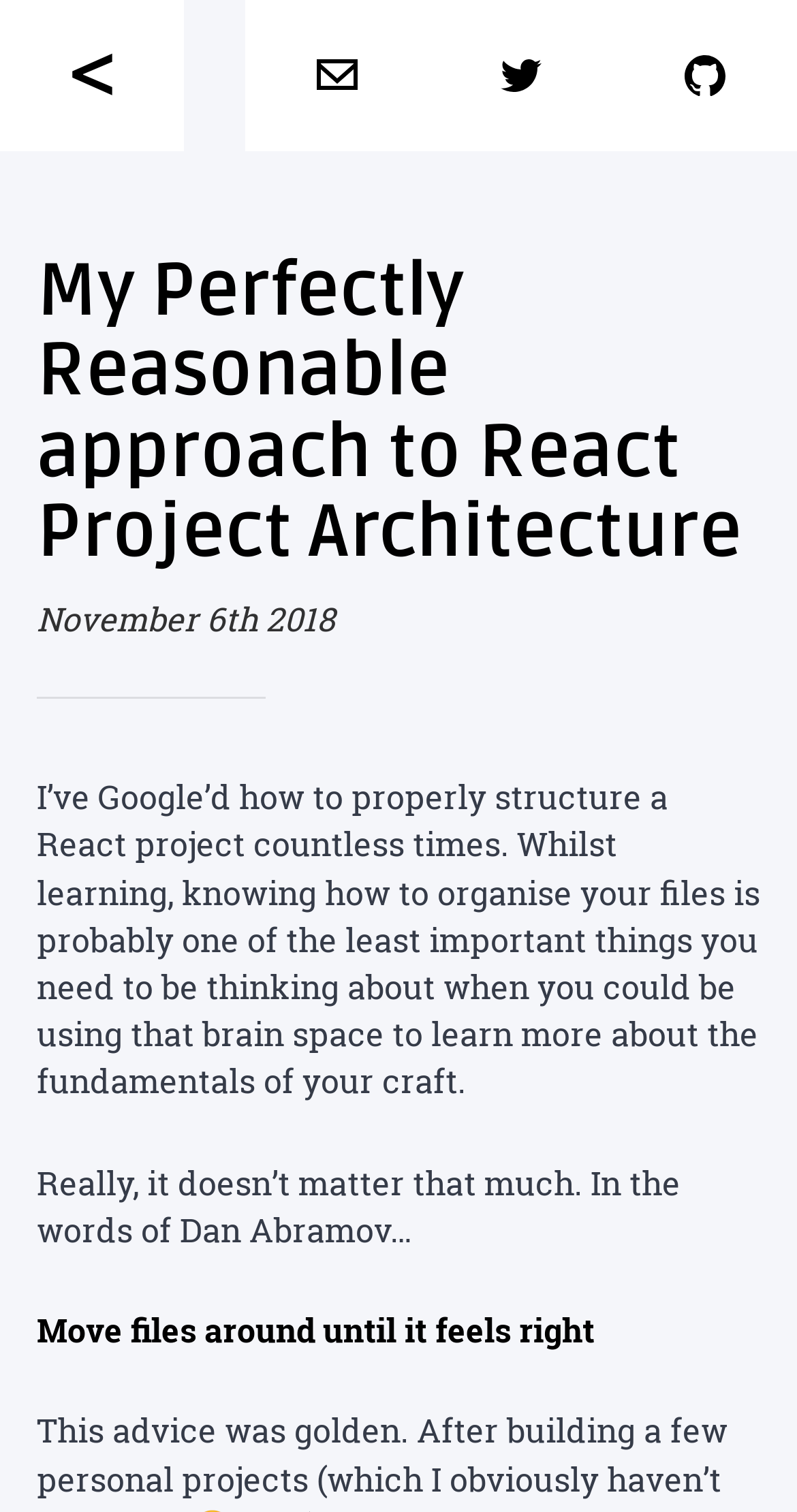What is the author trying to learn?
Answer the question with a single word or phrase derived from the image.

Fundamentals of React